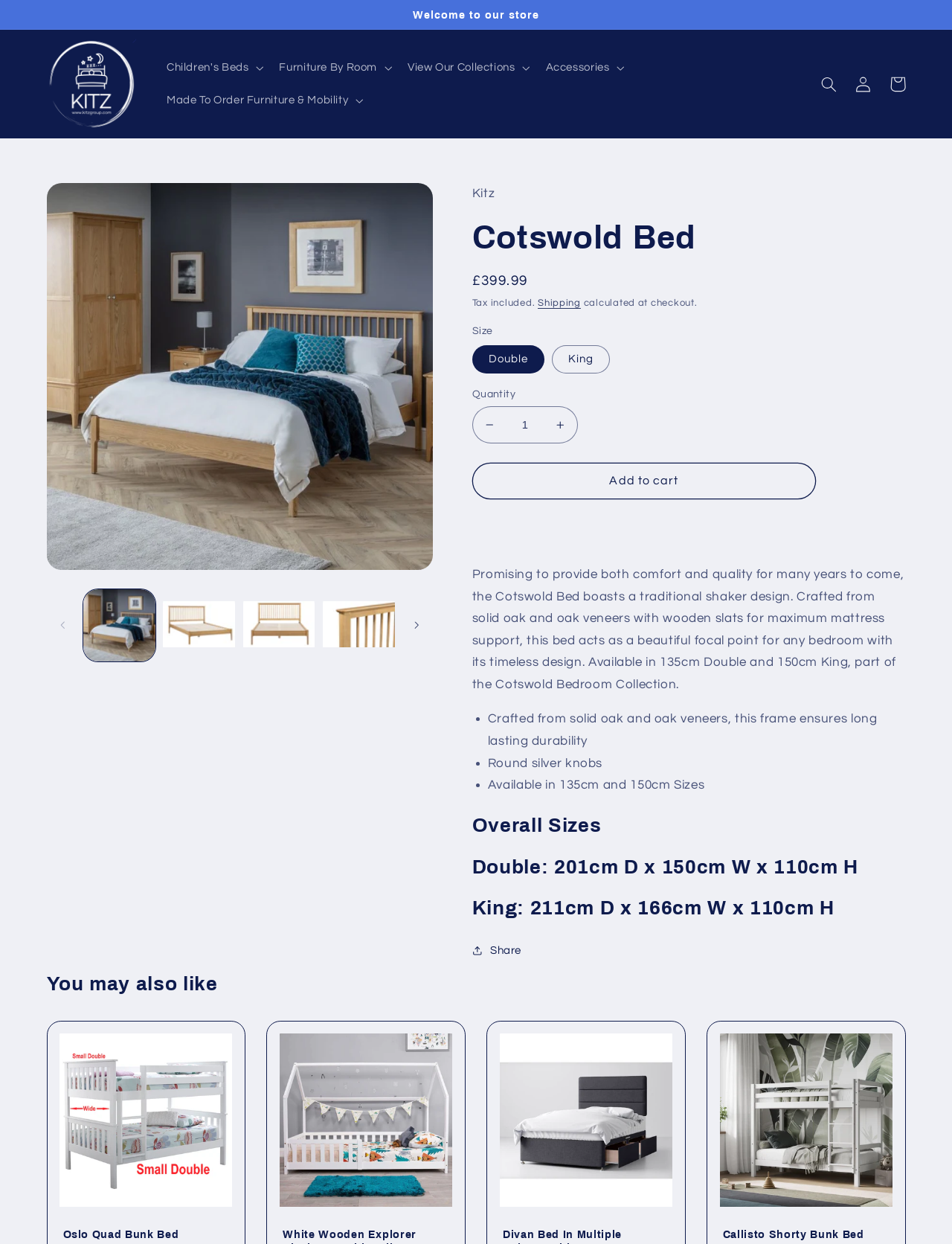What material is the Cotswold Bed frame made of?
Please provide a single word or phrase in response based on the screenshot.

Solid oak and oak veneers